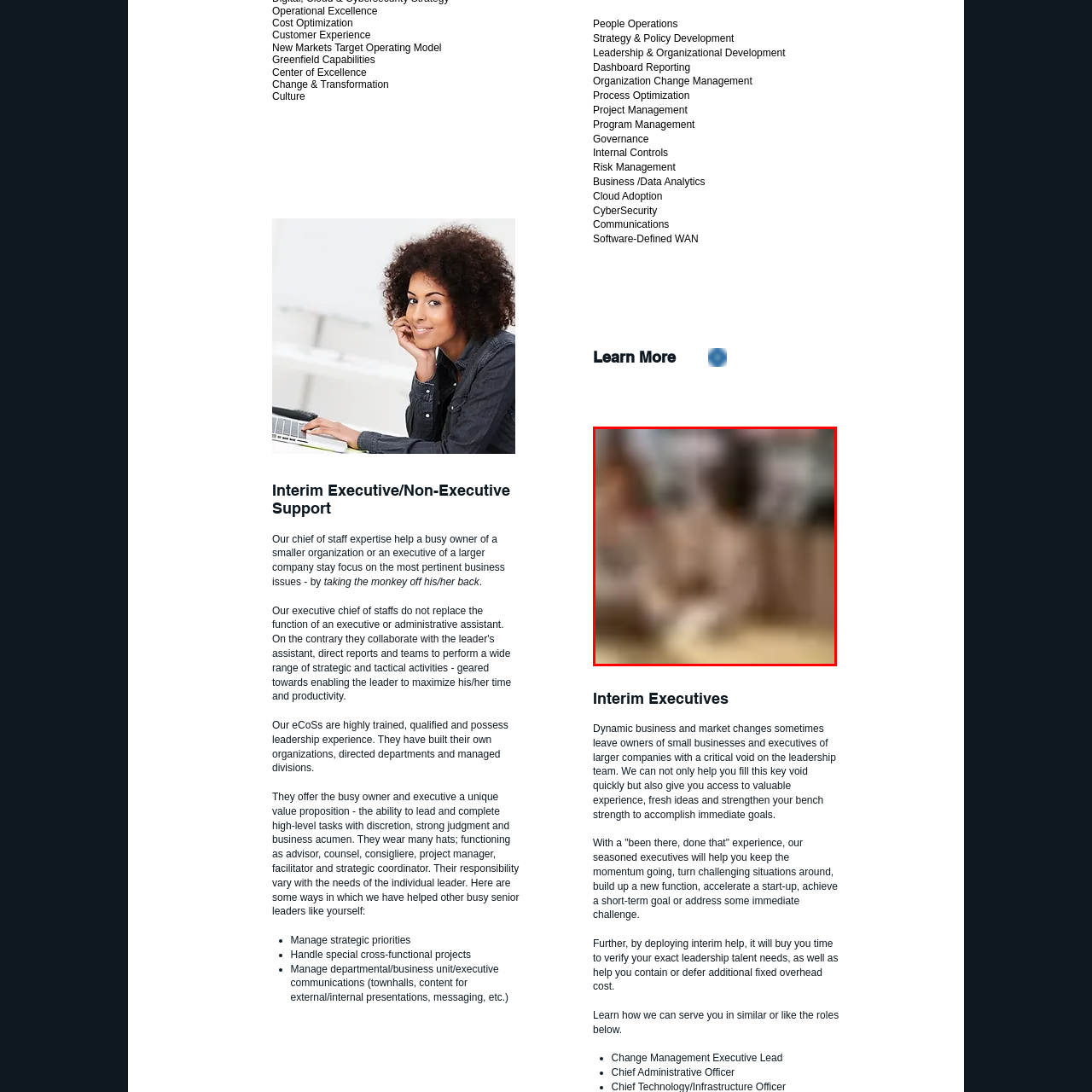Explain in detail what is happening in the image that is surrounded by the red box.

The image depicts a lively business meeting taking place in a café setting. Two businesspeople, seated comfortably, are engaged in discussion and collaboration, suggesting an informal yet productive atmosphere. The surrounding environment features elements typical of a café, likely contributing to a relaxed and open dialogue. This scenario aligns with themes of leadership support, strategic planning, and adaptability in a dynamic market, reflecting the focus on helping small business owners and executives fill leadership gaps, manage projects, and foster teamwork. The context highlights the value of collaborative efforts in achieving immediate business goals.